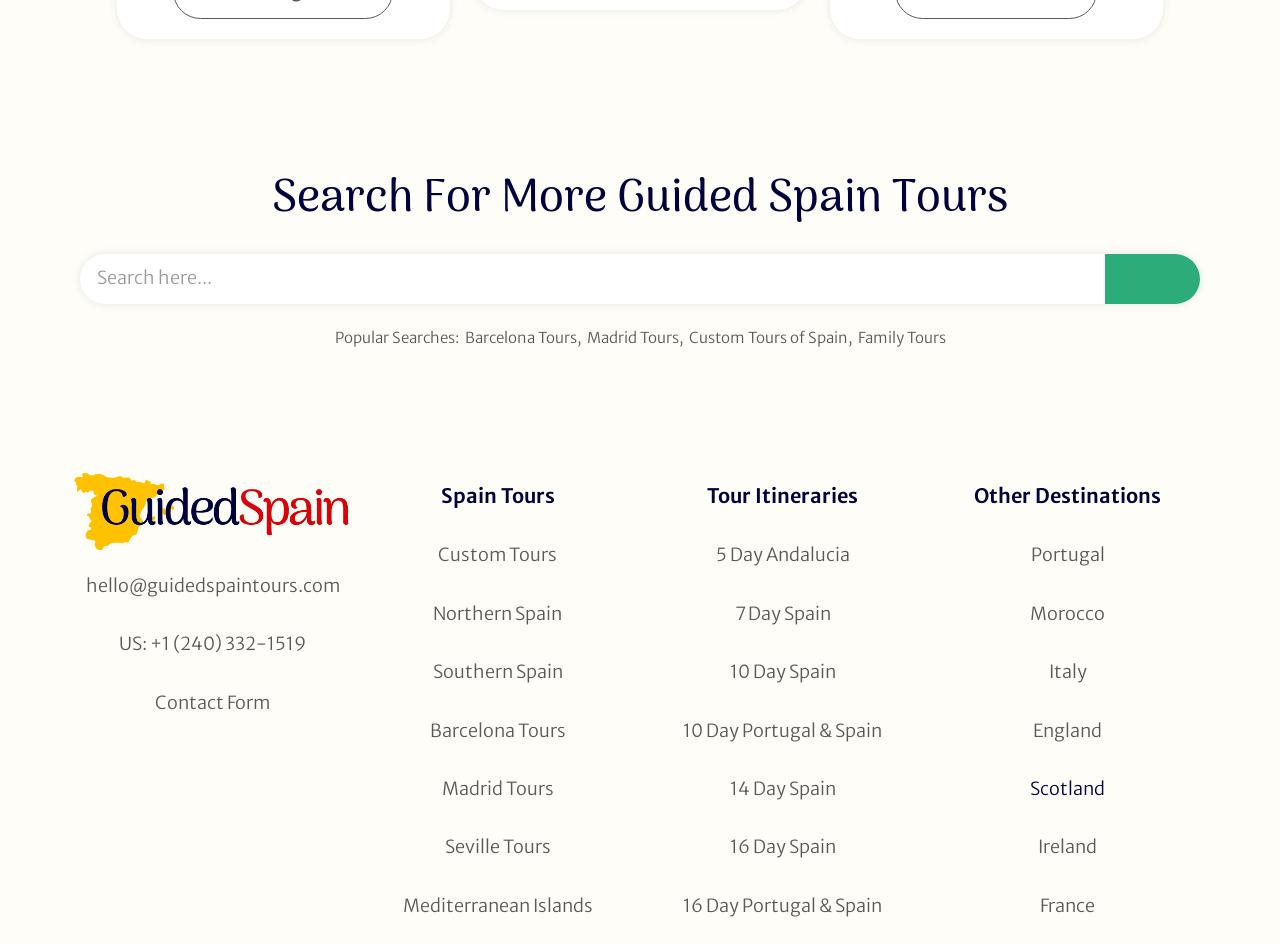Please specify the bounding box coordinates of the region to click in order to perform the following instruction: "Click on Barcelona Tours".

[0.363, 0.347, 0.45, 0.367]